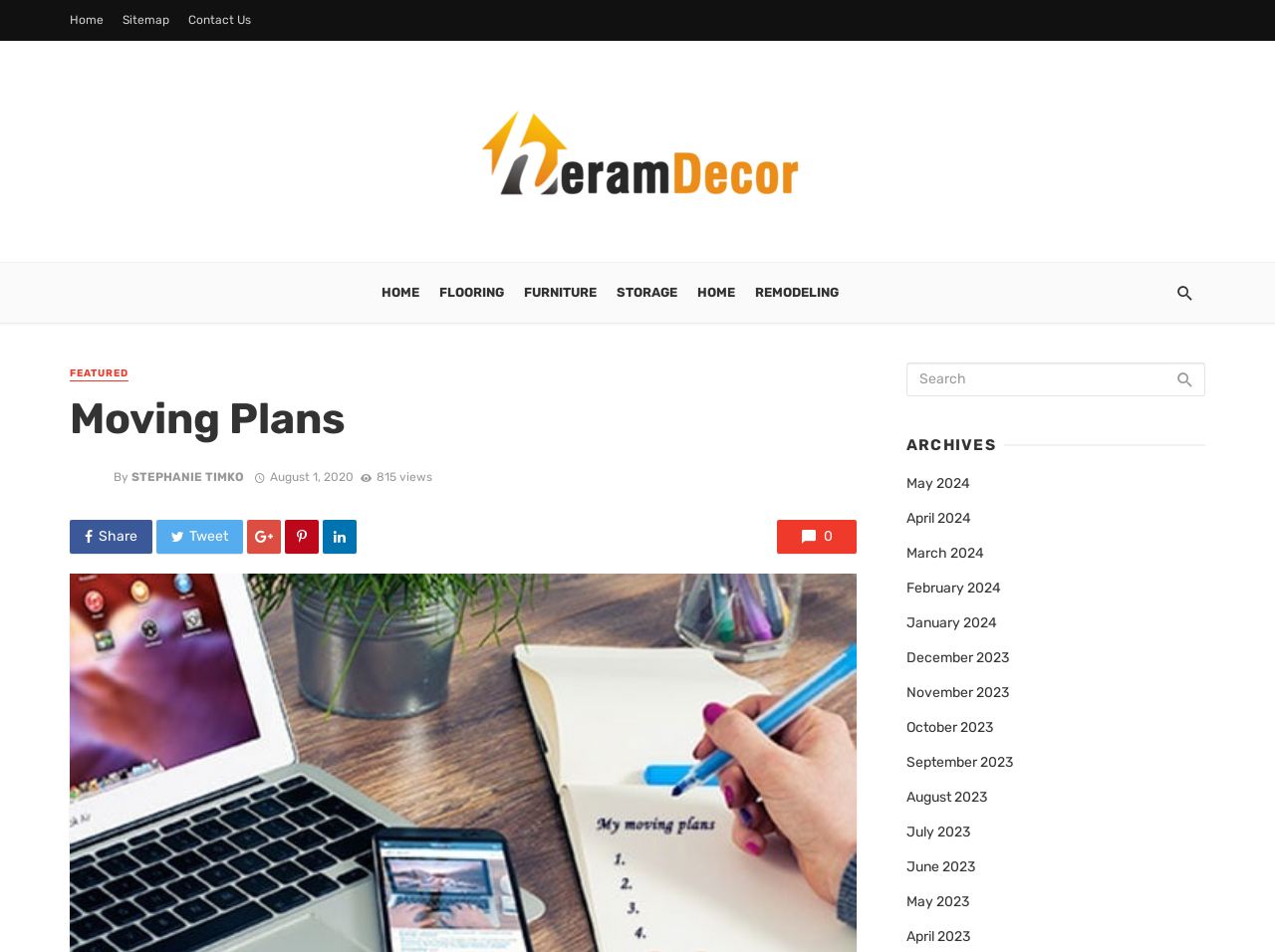Using details from the image, please answer the following question comprehensively:
How many views does the featured article have?

I found the answer by looking at the header section of the webpage, where it says '815 views'.